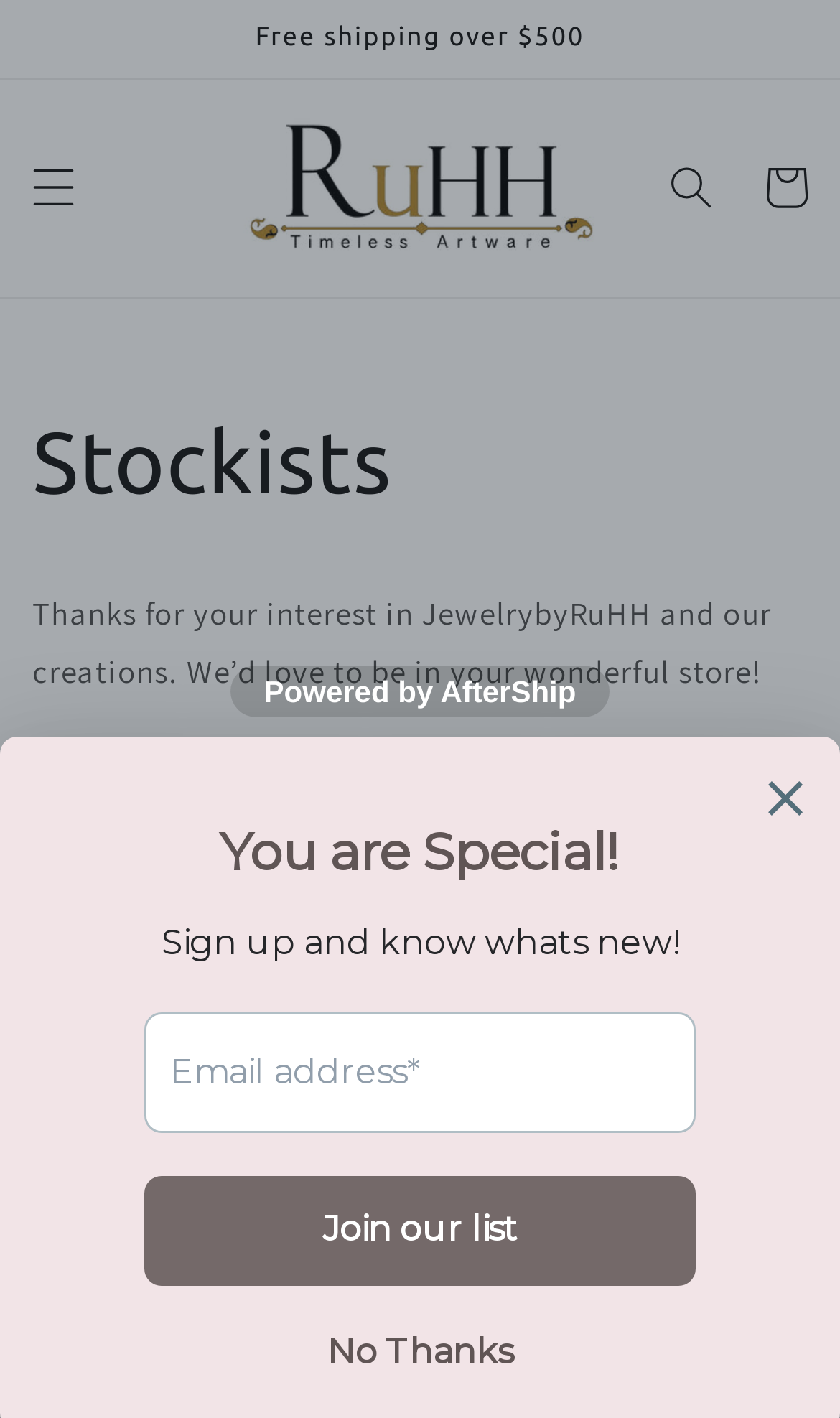Respond to the question below with a single word or phrase: What is the minimum order for free shipping?

Over $500